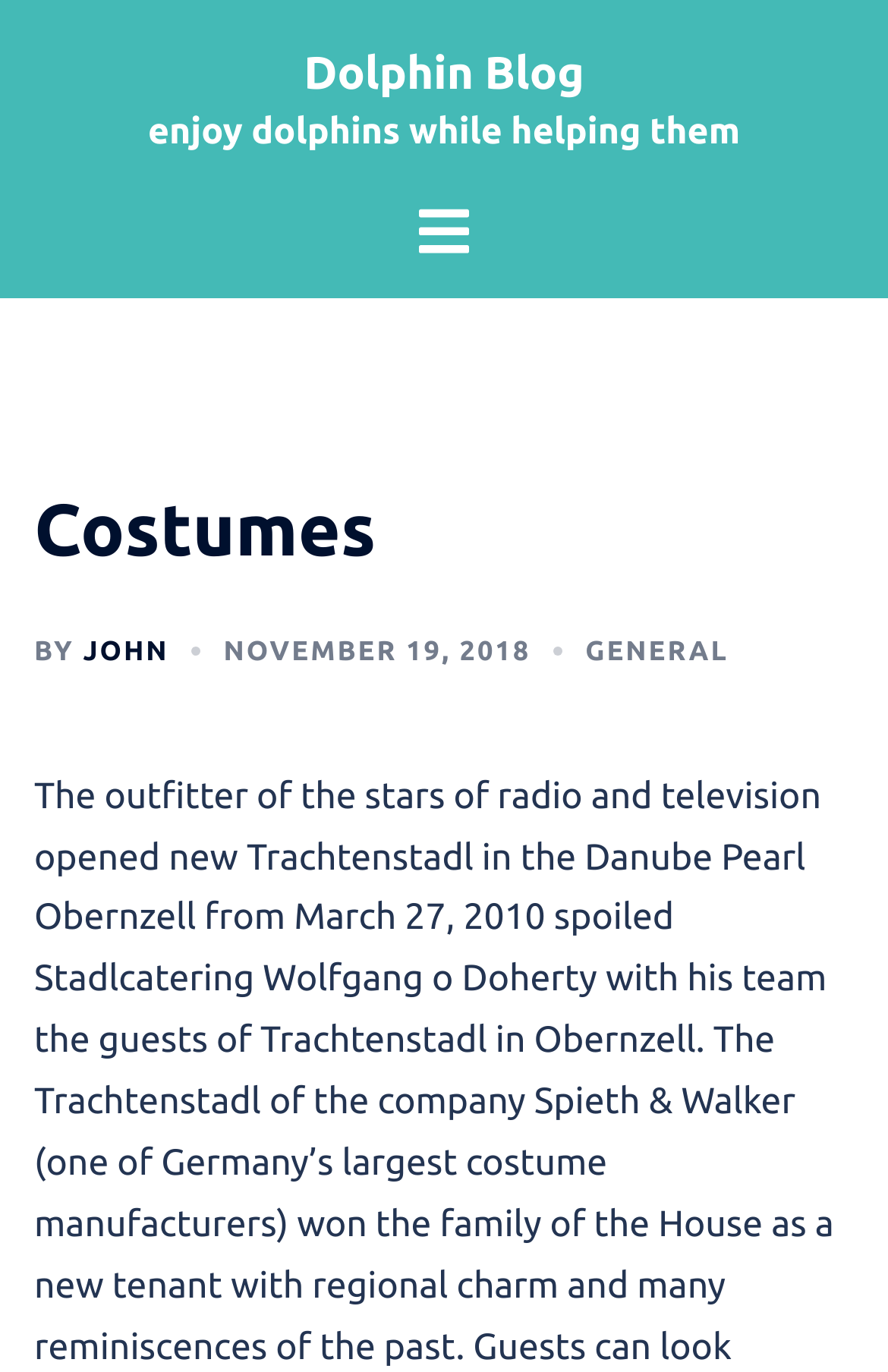Please answer the following question using a single word or phrase: 
When was the blog post published?

NOVEMBER 19, 2018